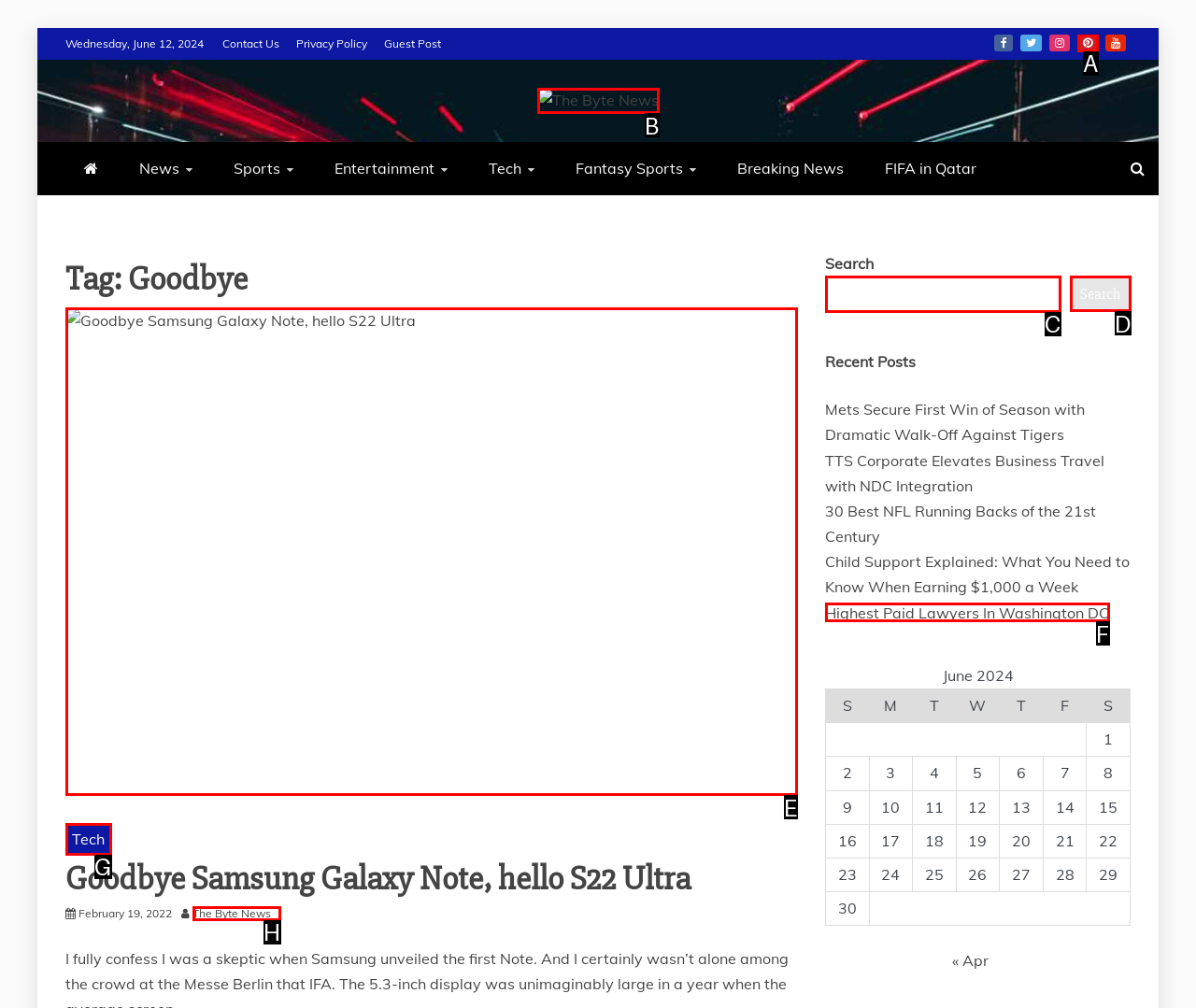Given the task: Search for something, tell me which HTML element to click on.
Answer with the letter of the correct option from the given choices.

C